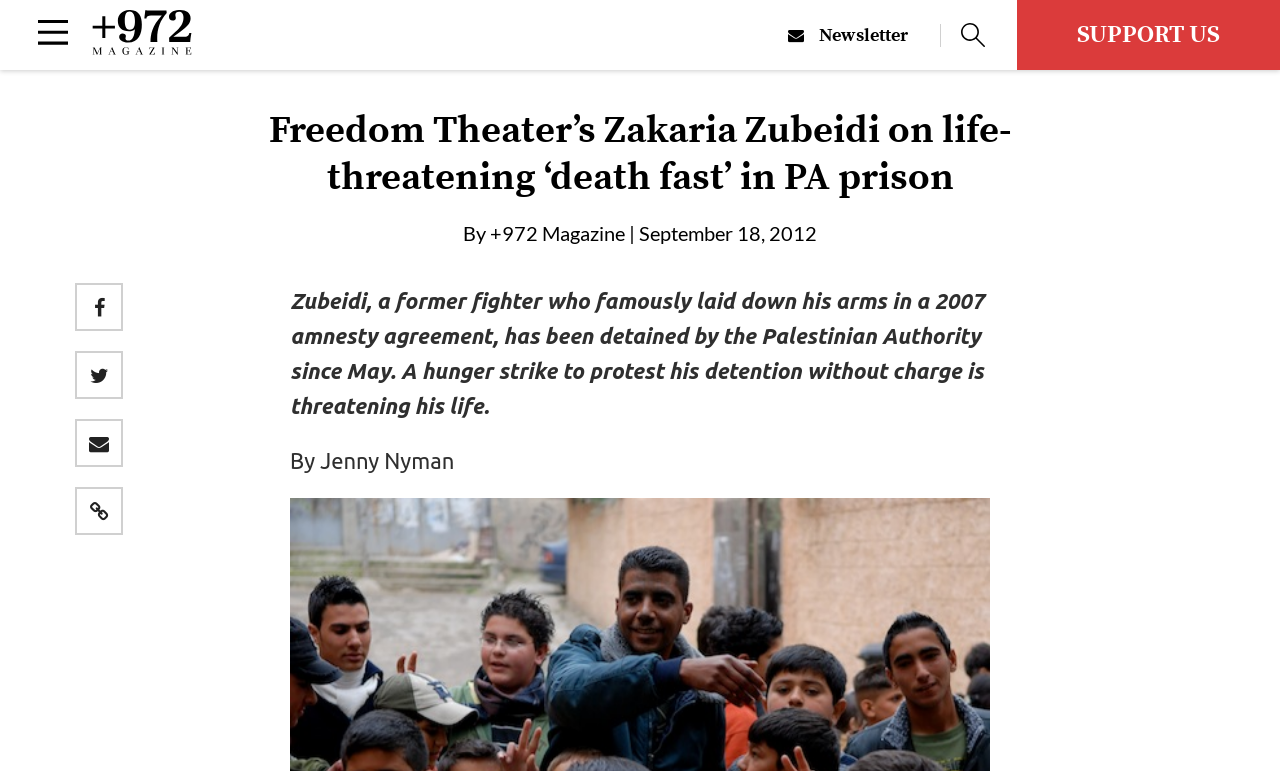Could you identify the text that serves as the heading for this webpage?

Freedom Theater’s Zakaria Zubeidi on life-threatening ‘death fast’ in PA prison